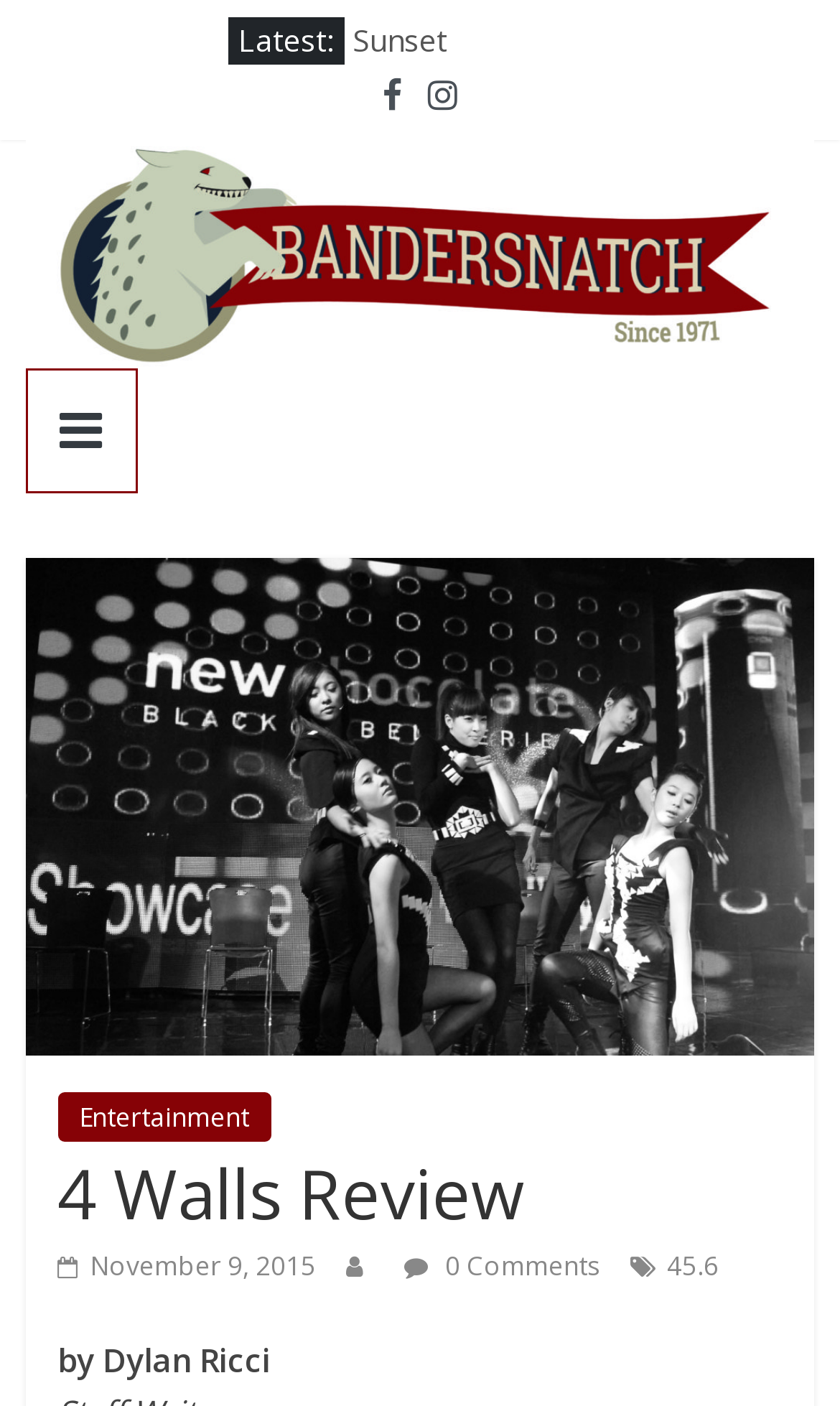Determine the bounding box for the described HTML element: "The Writing Centre". Ensure the coordinates are four float numbers between 0 and 1 in the format [left, top, right, bottom].

[0.419, 0.052, 0.729, 0.081]